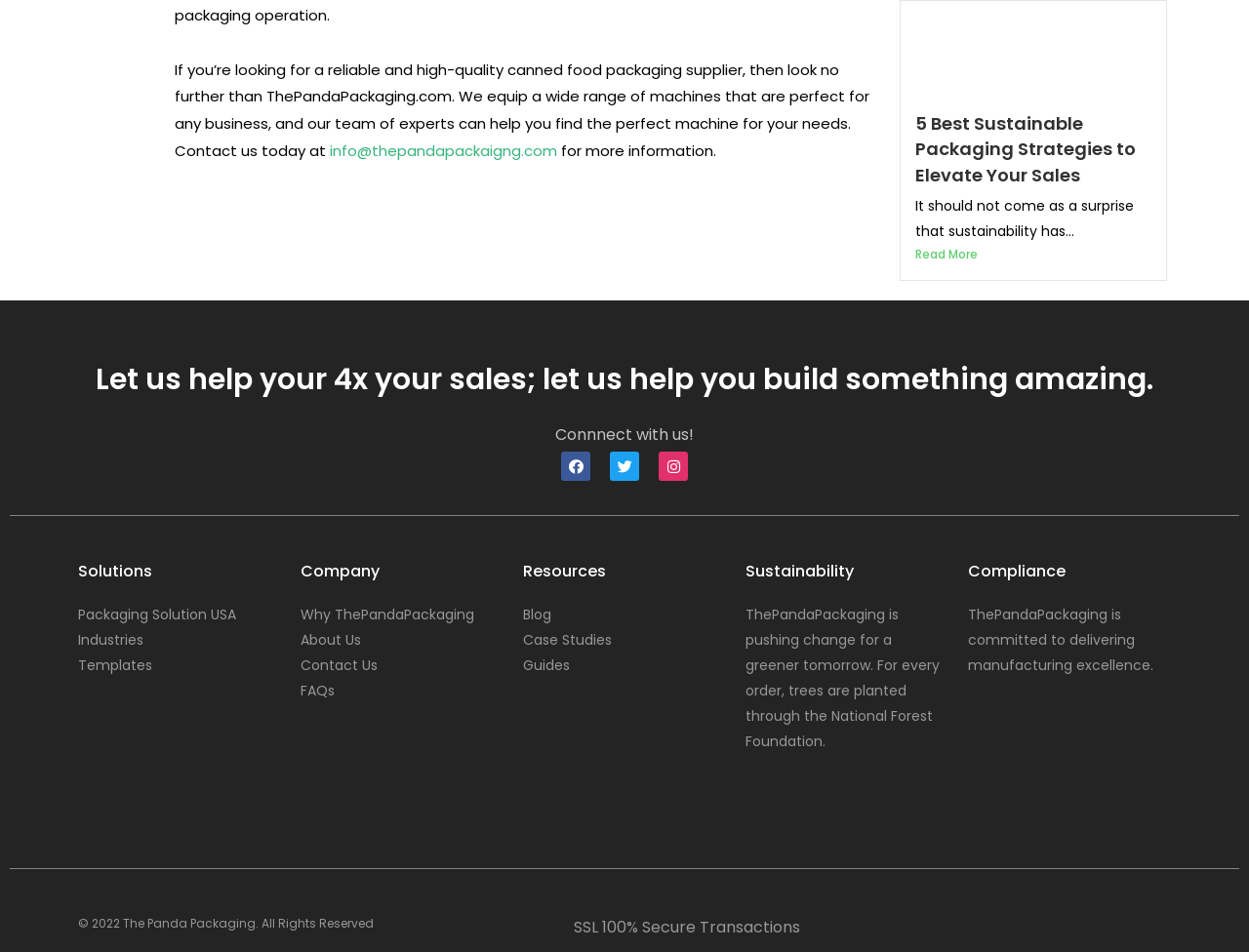Locate the bounding box coordinates of the element that should be clicked to execute the following instruction: "View our blog".

[0.419, 0.632, 0.581, 0.659]